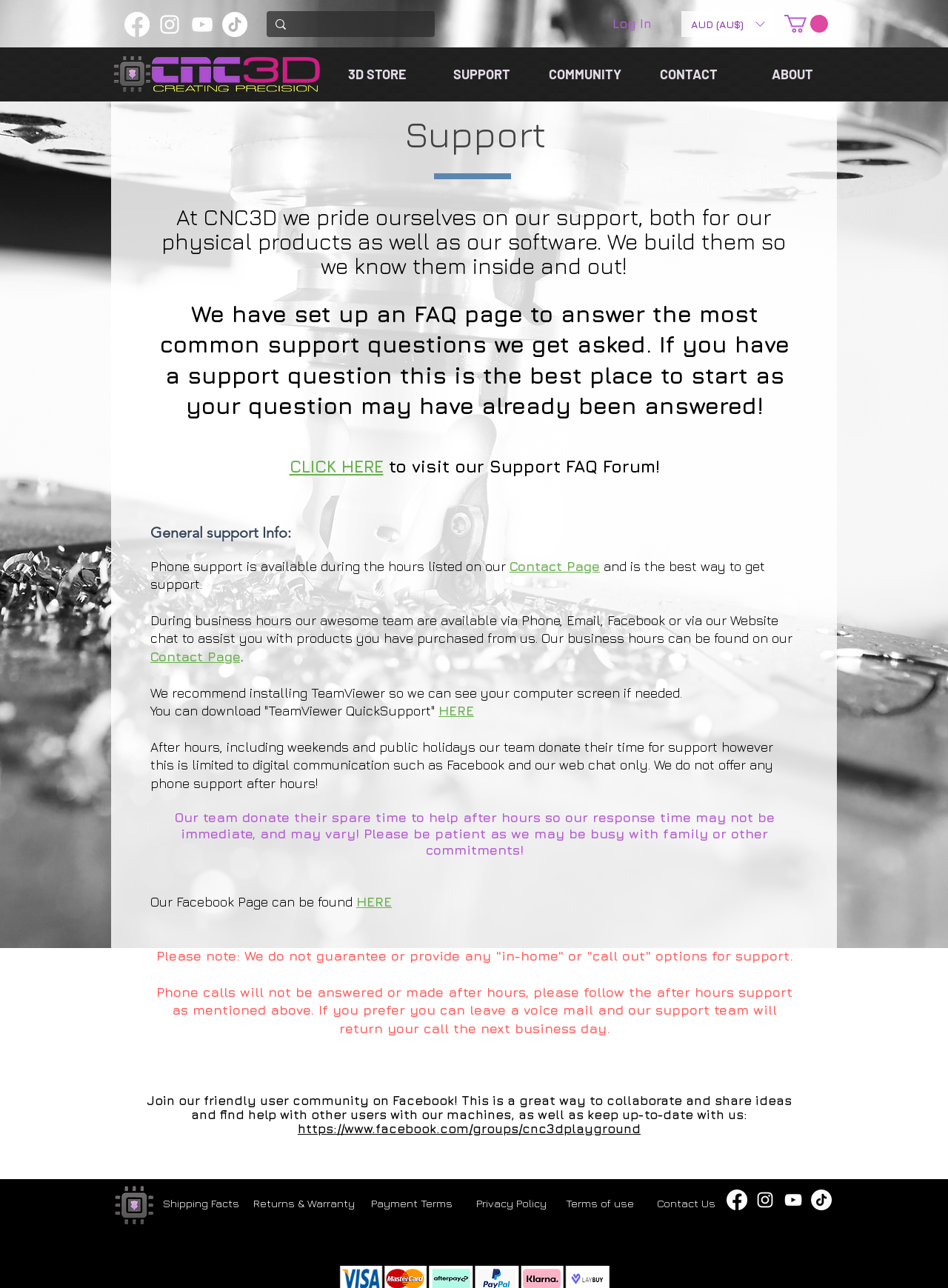Locate the bounding box coordinates of the clickable area to execute the instruction: "Join the CNC3D community on Facebook". Provide the coordinates as four float numbers between 0 and 1, represented as [left, top, right, bottom].

[0.314, 0.87, 0.676, 0.882]